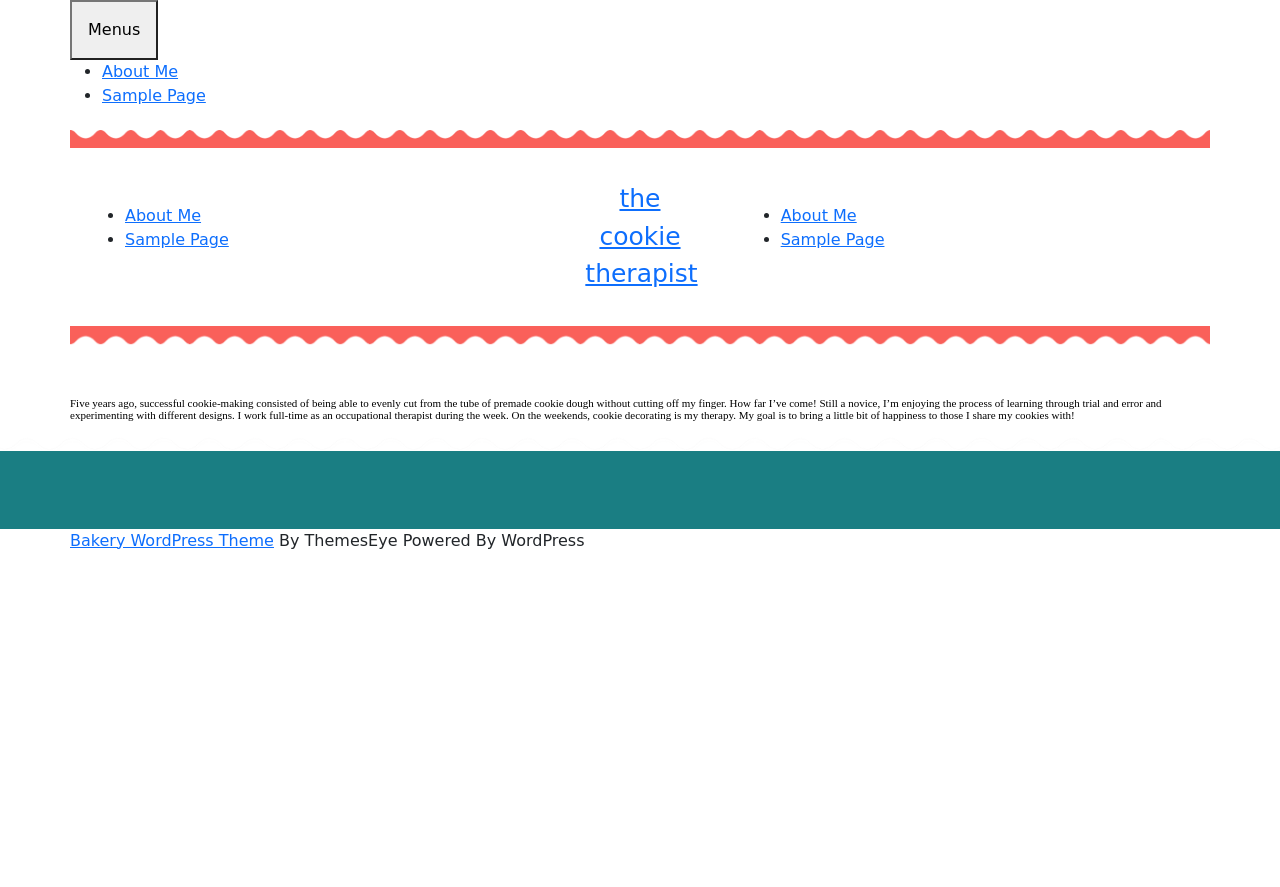What is the occupation of the author? Observe the screenshot and provide a one-word or short phrase answer.

Occupational therapist